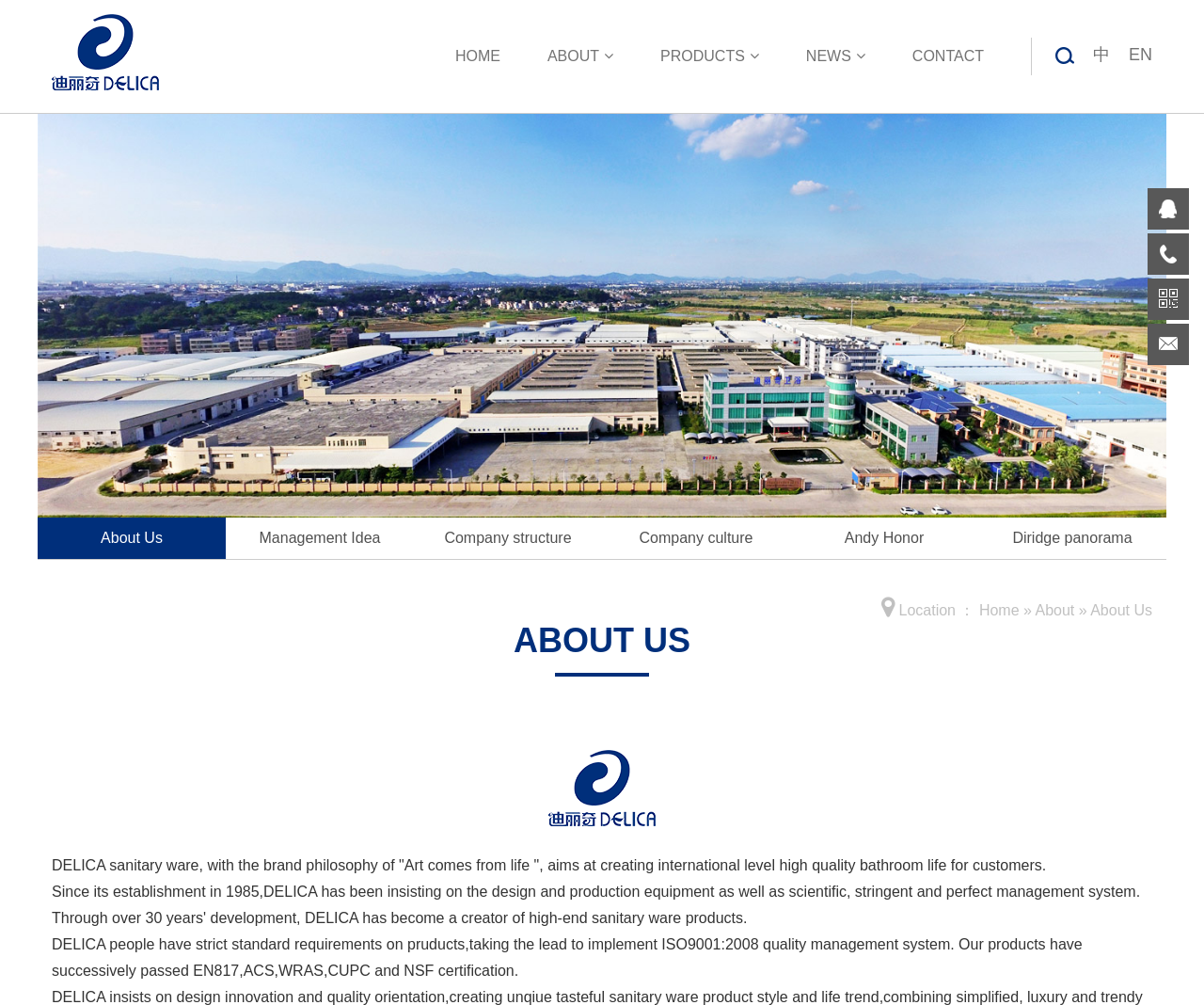Please indicate the bounding box coordinates for the clickable area to complete the following task: "Switch to EN language". The coordinates should be specified as four float numbers between 0 and 1, i.e., [left, top, right, bottom].

[0.93, 0.043, 0.957, 0.067]